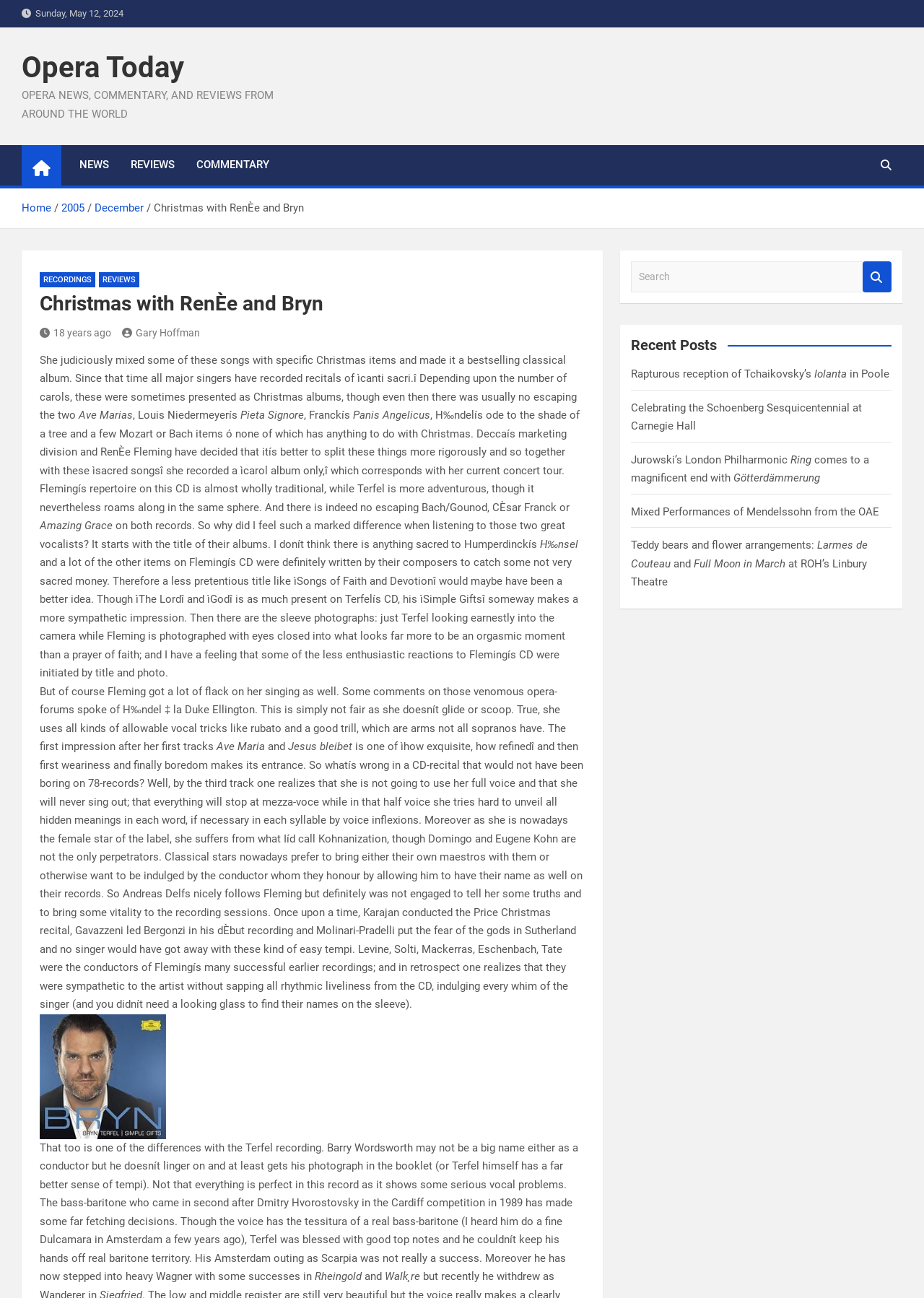Please predict the bounding box coordinates (top-left x, top-left y, bottom-right x, bottom-right y) for the UI element in the screenshot that fits the description: Gary Hoffman

[0.132, 0.252, 0.216, 0.261]